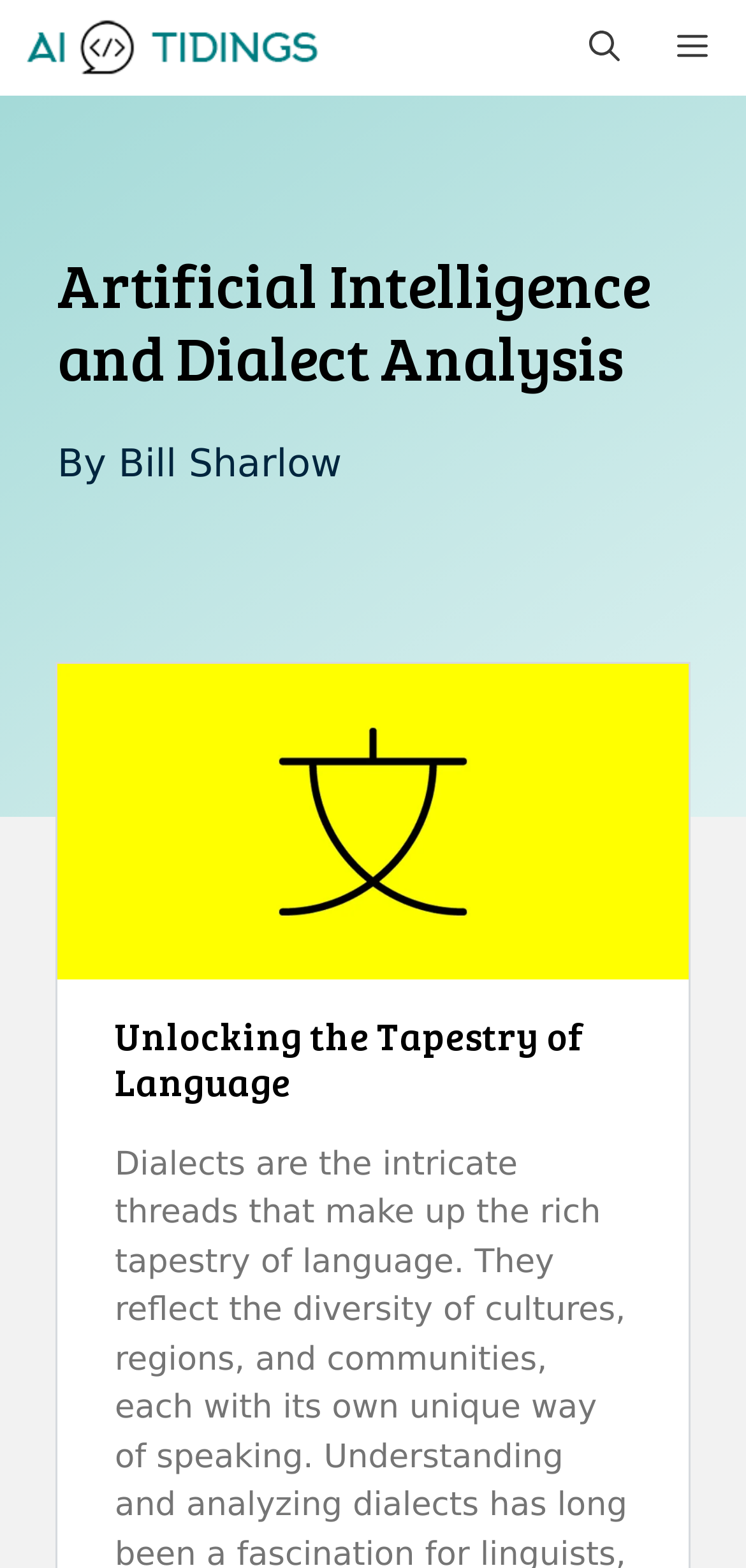Please give a concise answer to this question using a single word or phrase: 
What is the subtitle of the article?

Unlocking the Tapestry of Language